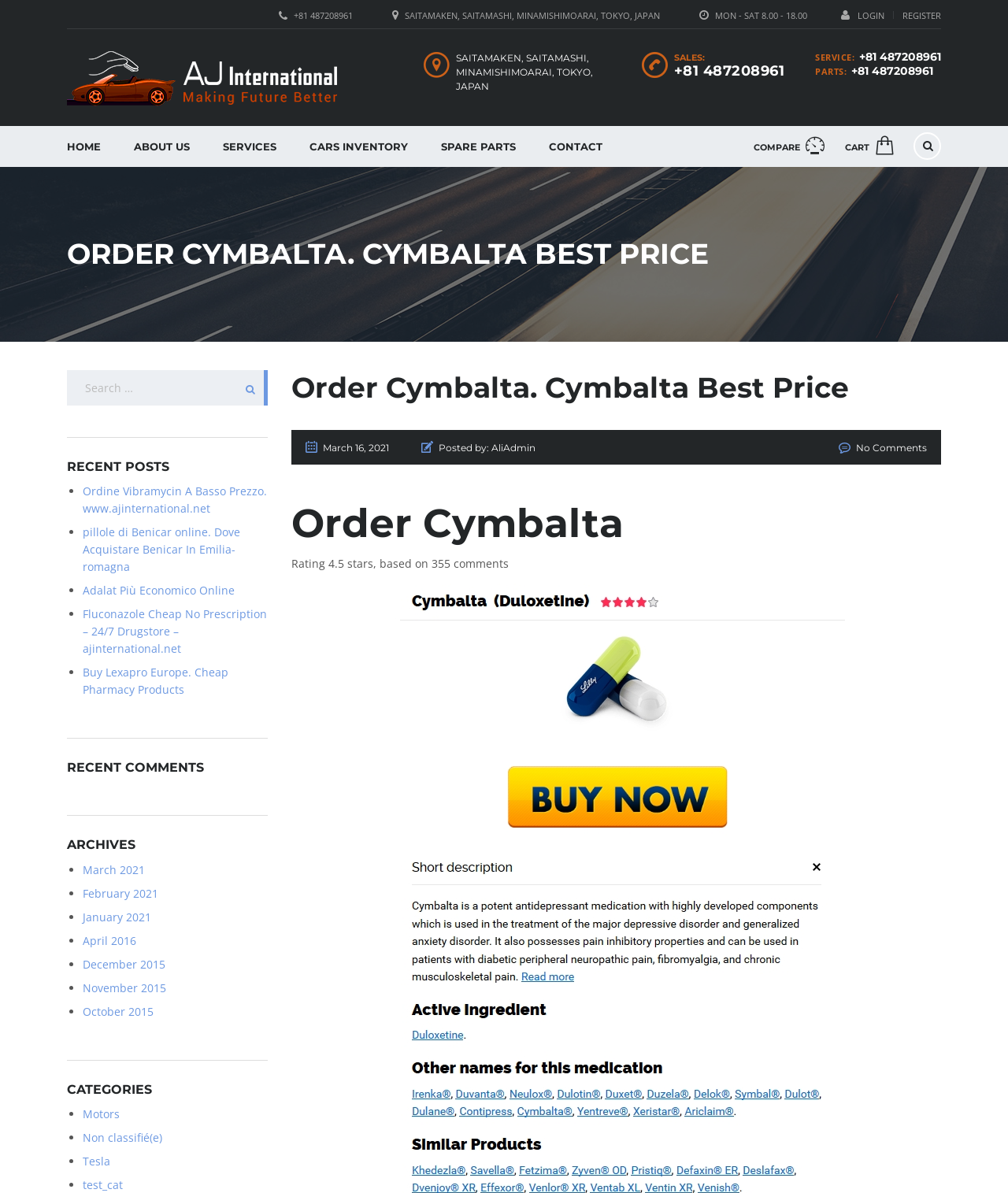How many recent posts are listed?
Refer to the image and give a detailed answer to the question.

I counted the number of recent posts listed under the 'RECENT POSTS' section, and there are 5 links to different posts.